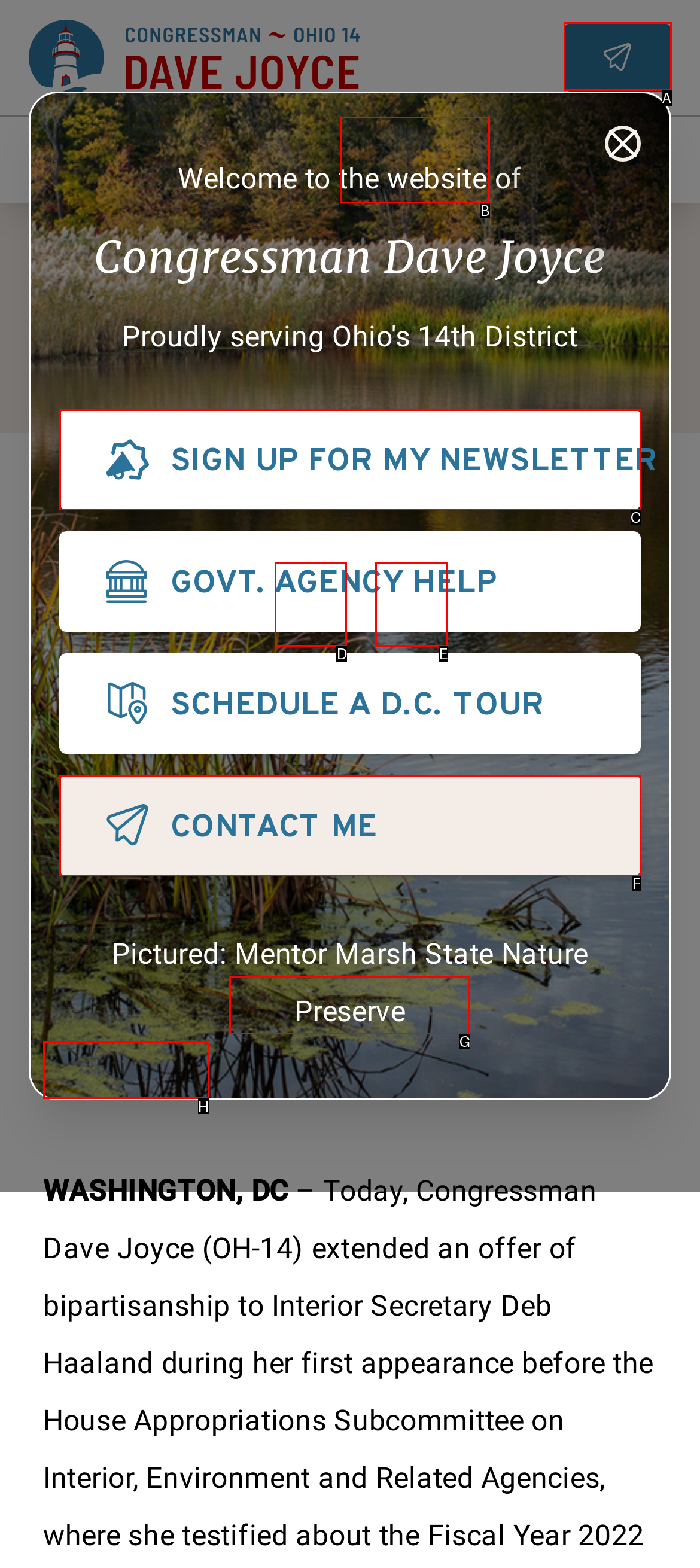Using the given description: SIGN UP FOR MY NEWSLETTER, identify the HTML element that corresponds best. Answer with the letter of the correct option from the available choices.

C